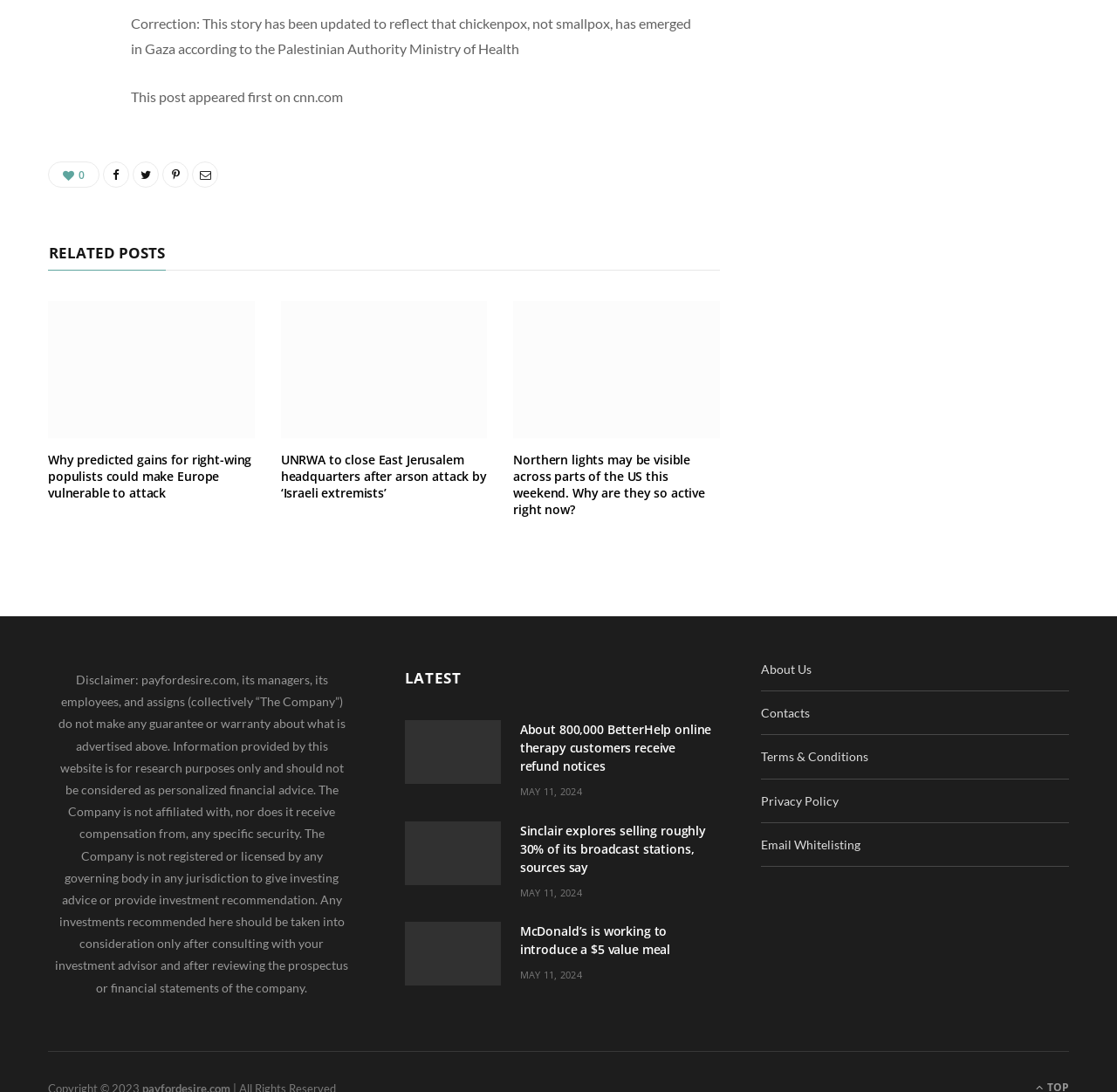How many links are there at the bottom of the page?
Answer the question using a single word or phrase, according to the image.

4